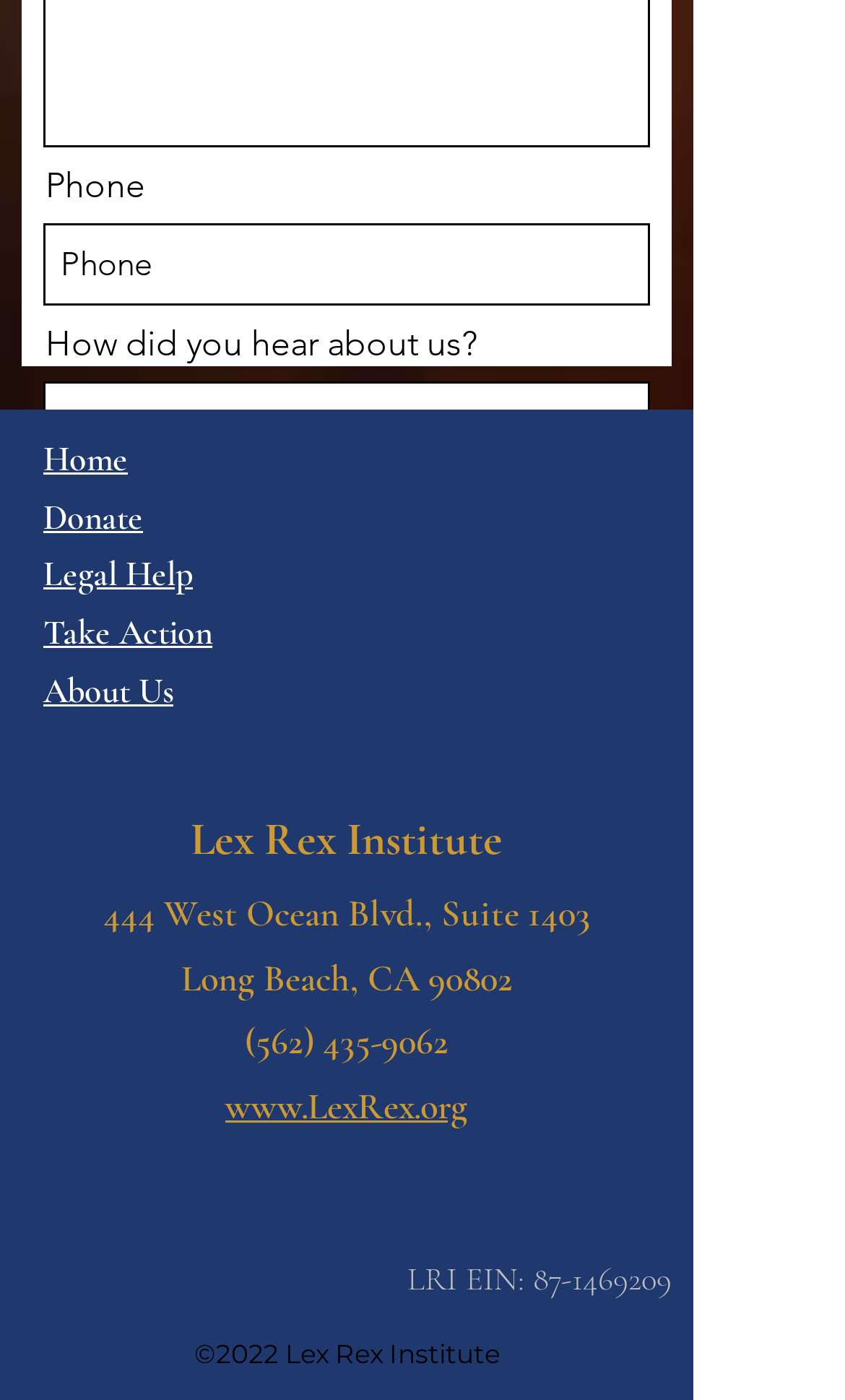Please identify the bounding box coordinates of the element I need to click to follow this instruction: "Click Submit".

[0.051, 0.347, 0.769, 0.412]